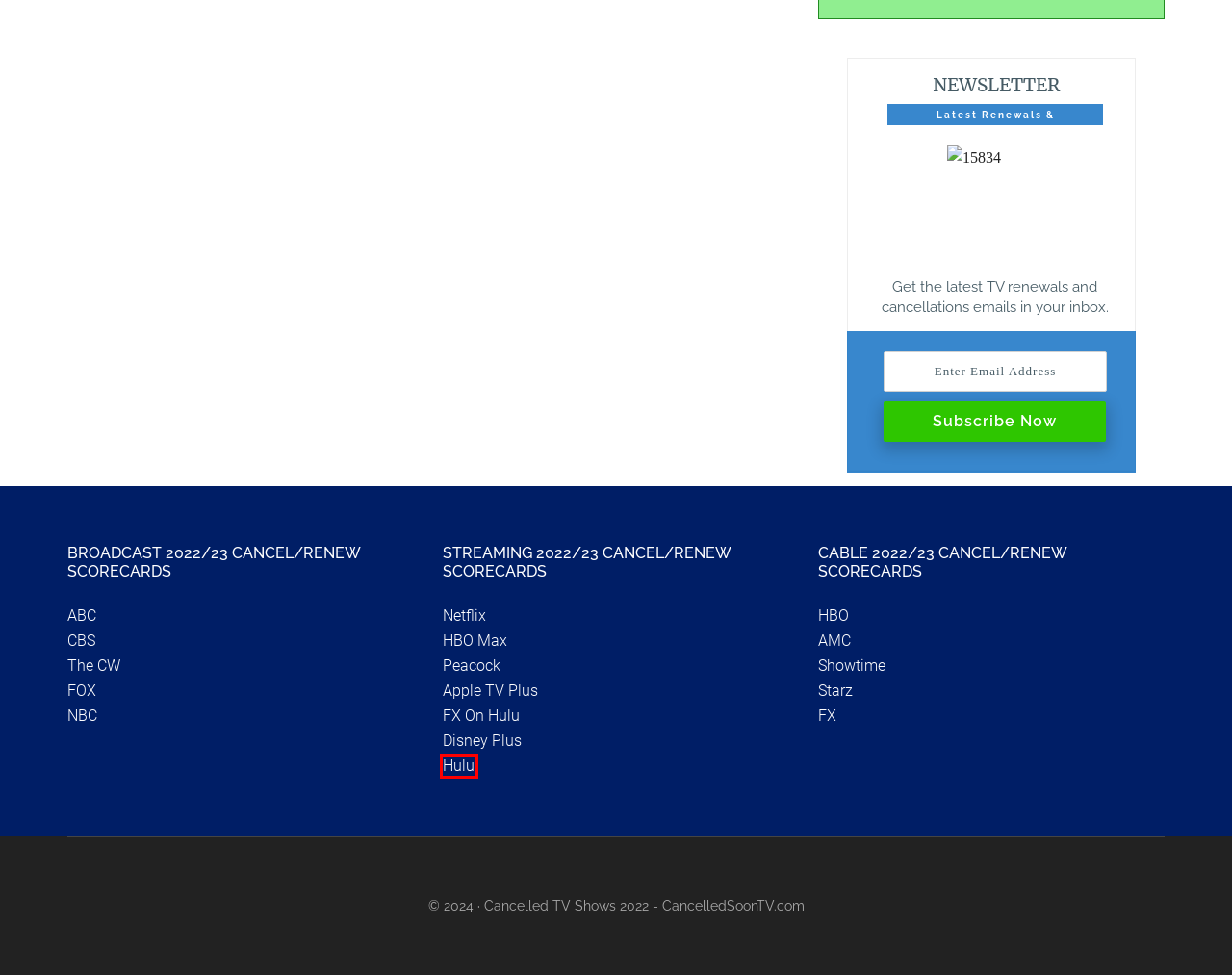Look at the screenshot of a webpage where a red bounding box surrounds a UI element. Your task is to select the best-matching webpage description for the new webpage after you click the element within the bounding box. The available options are:
A. Peacock Shows 2022/2023 Cancelled or Renewed Status - Cancelled TV Shows & Renewed Series
B. Apple TV Plus Shows 2022/2023 Cancelled or Renewed Status - Cancelled TV Shows & Renewed Series
C. HBO Max Shows 2022/2023 Cancelled or Renewed Status - Cancelled TV Shows & Renewed Series
D. Hulu Shows 2022/2023 Cancelled or Renewed Status - Cancelled TV Shows & Renewed Series
E. Disney Plus Shows 2022/2023 Cancelled or Renewed Status - Cancelled TV Shows & Renewed Series
F. AMC Shows 2022/2023 Cancelled or Renewed Status - Cancelled TV Shows & Renewed Series
G. Showtime Shows 2022/2023 Cancelled or Renewed Status - Cancelled TV Shows & Renewed Series
H. HBO Shows 2022/2023 Cancelled or Renewed Status - Cancelled TV Shows & Renewed Series

D